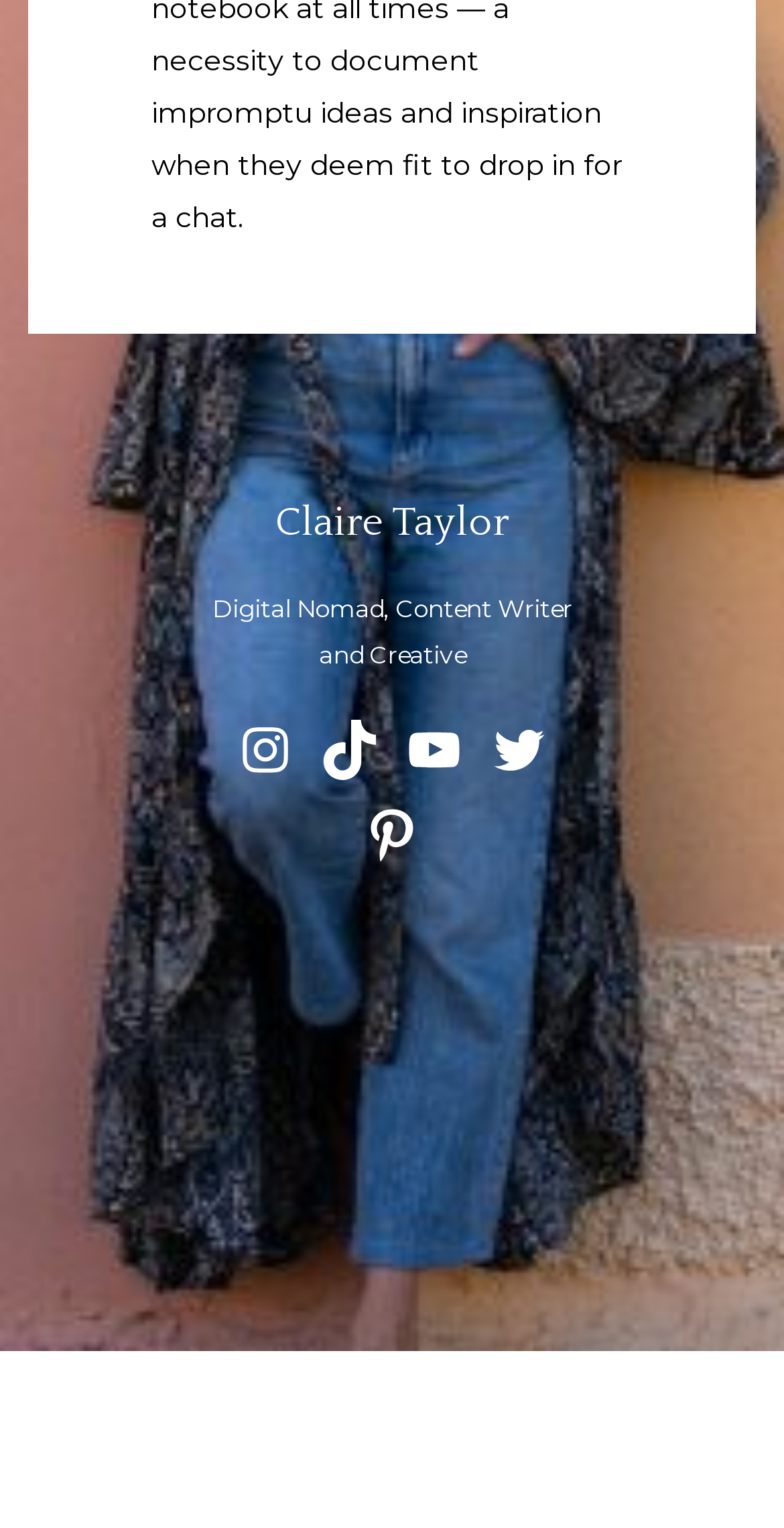What is the vertical position of the 'TikTok' link?
Provide a detailed answer to the question, using the image to inform your response.

By comparing the y1 and y2 coordinates of the 'TikTok' and 'Twitter' links, we can determine that the 'TikTok' link is above the 'Twitter' link.